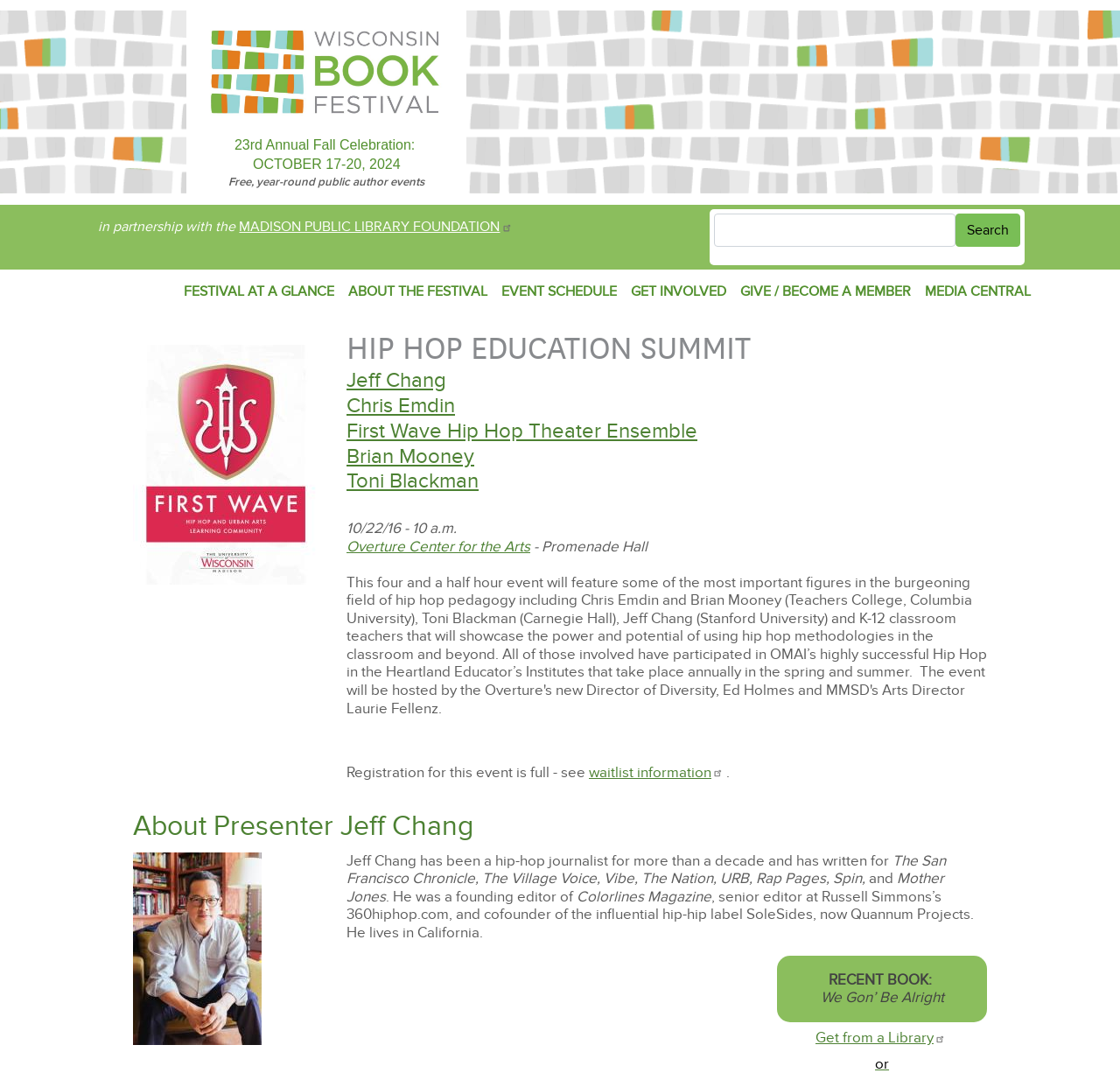Where will the Hip Hop Education Summit event be held?
Refer to the image and provide a detailed answer to the question.

I found the answer by looking at the main content section of the webpage, where it says 'Overture Center for the Arts' followed by the specific location 'Promenade Hall'.